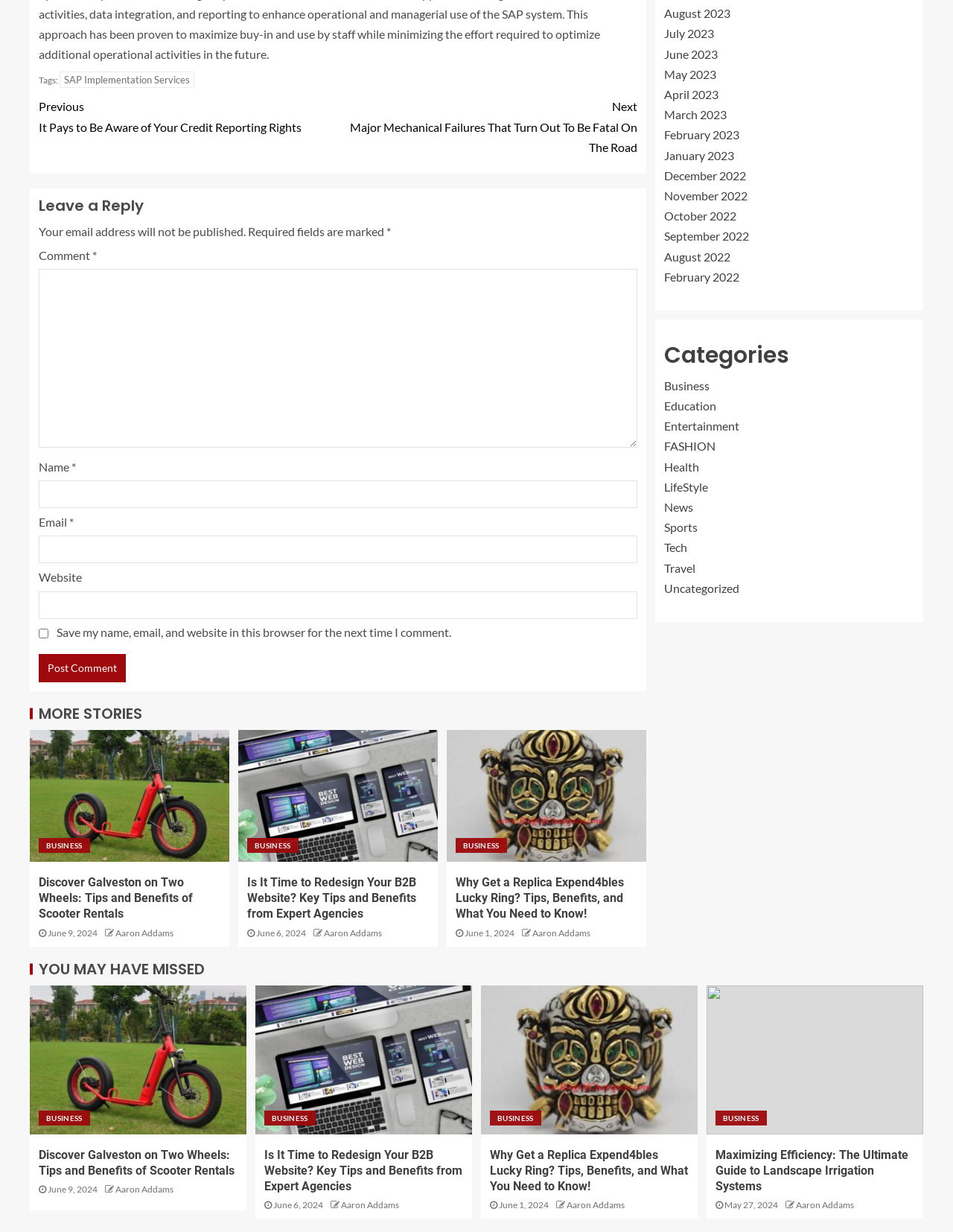Please identify the bounding box coordinates of the area I need to click to accomplish the following instruction: "Enter your name in the 'Name' field".

[0.041, 0.39, 0.669, 0.412]